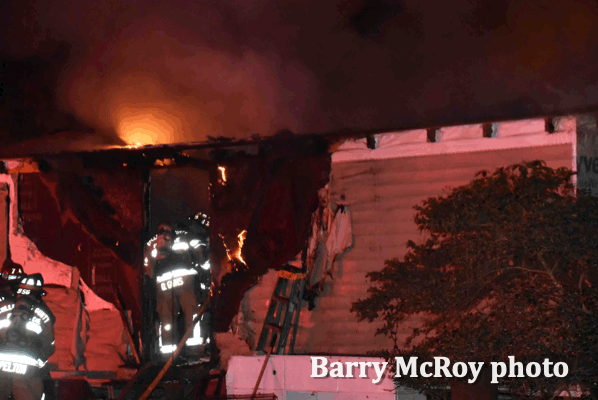Is the structure fully engulfed in flames?
Based on the image, give a concise answer in the form of a single word or short phrase.

No